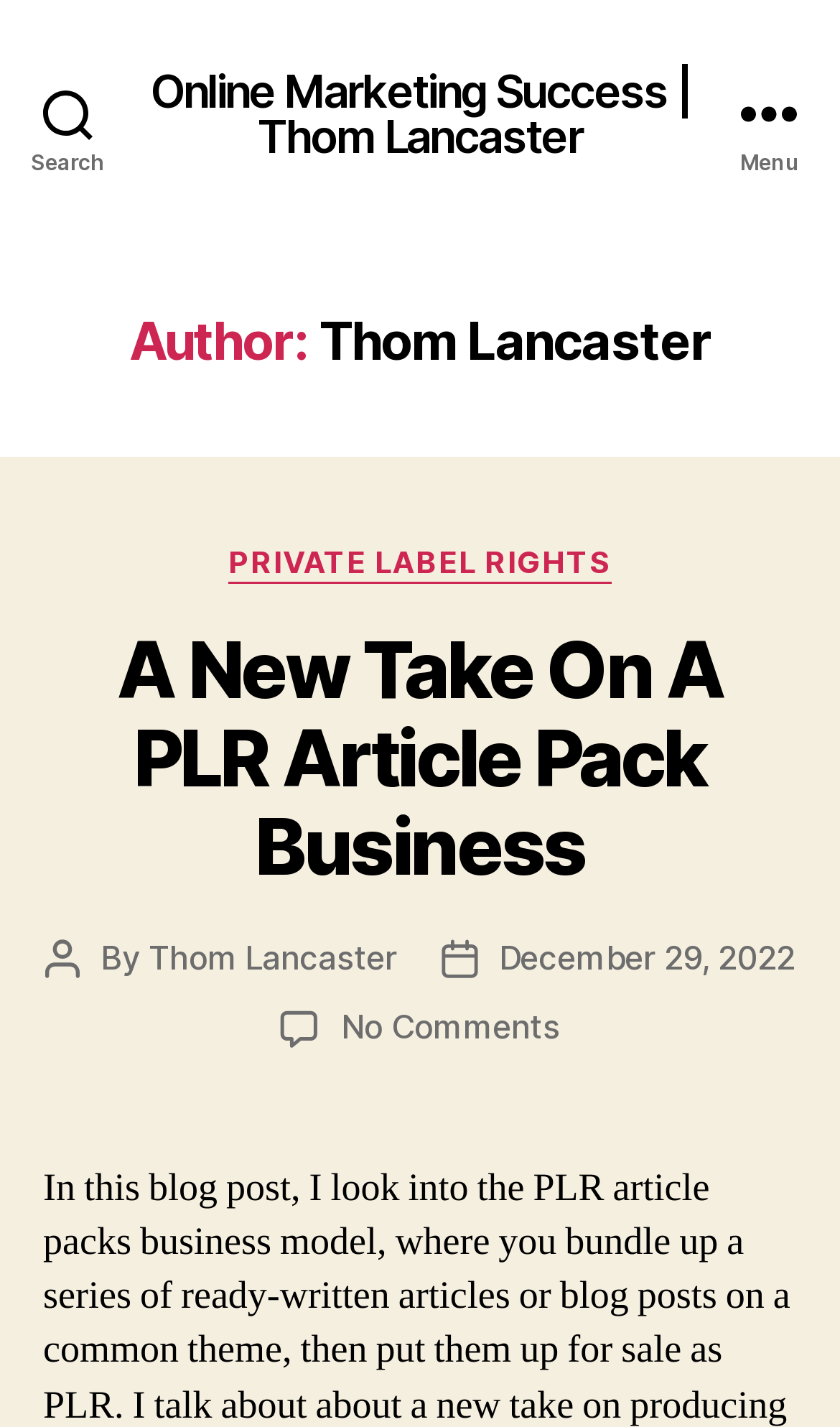Provide the bounding box coordinates in the format (top-left x, top-left y, bottom-right x, bottom-right y). All values are floating point numbers between 0 and 1. Determine the bounding box coordinate of the UI element described as: Search

[0.0, 0.0, 0.162, 0.159]